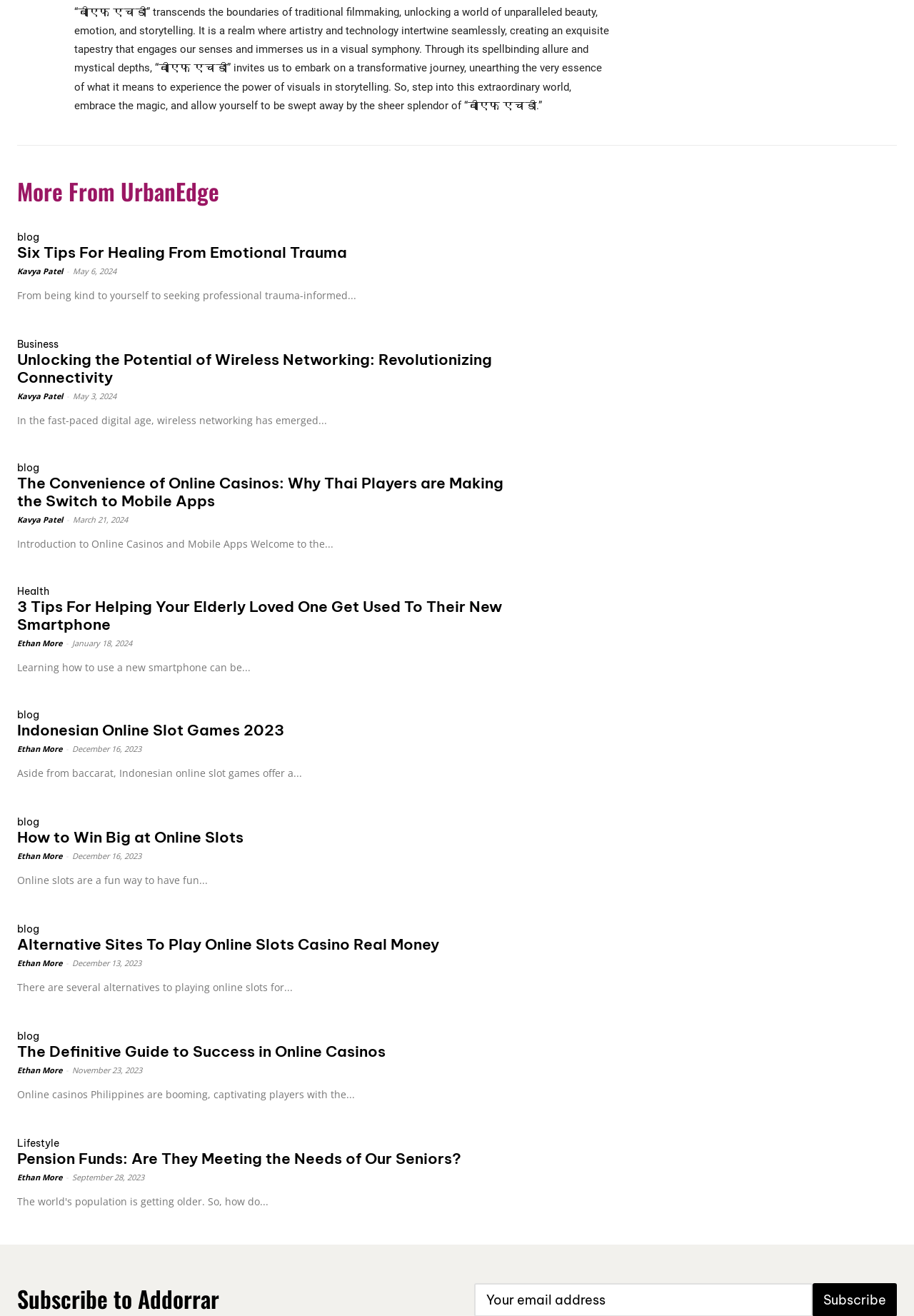Based on the image, please respond to the question with as much detail as possible:
What is the title of the first blog post?

The first blog post is identified by the heading element with the text 'Six Tips For Healing From Emotional Trauma' which is located at the top of the webpage.